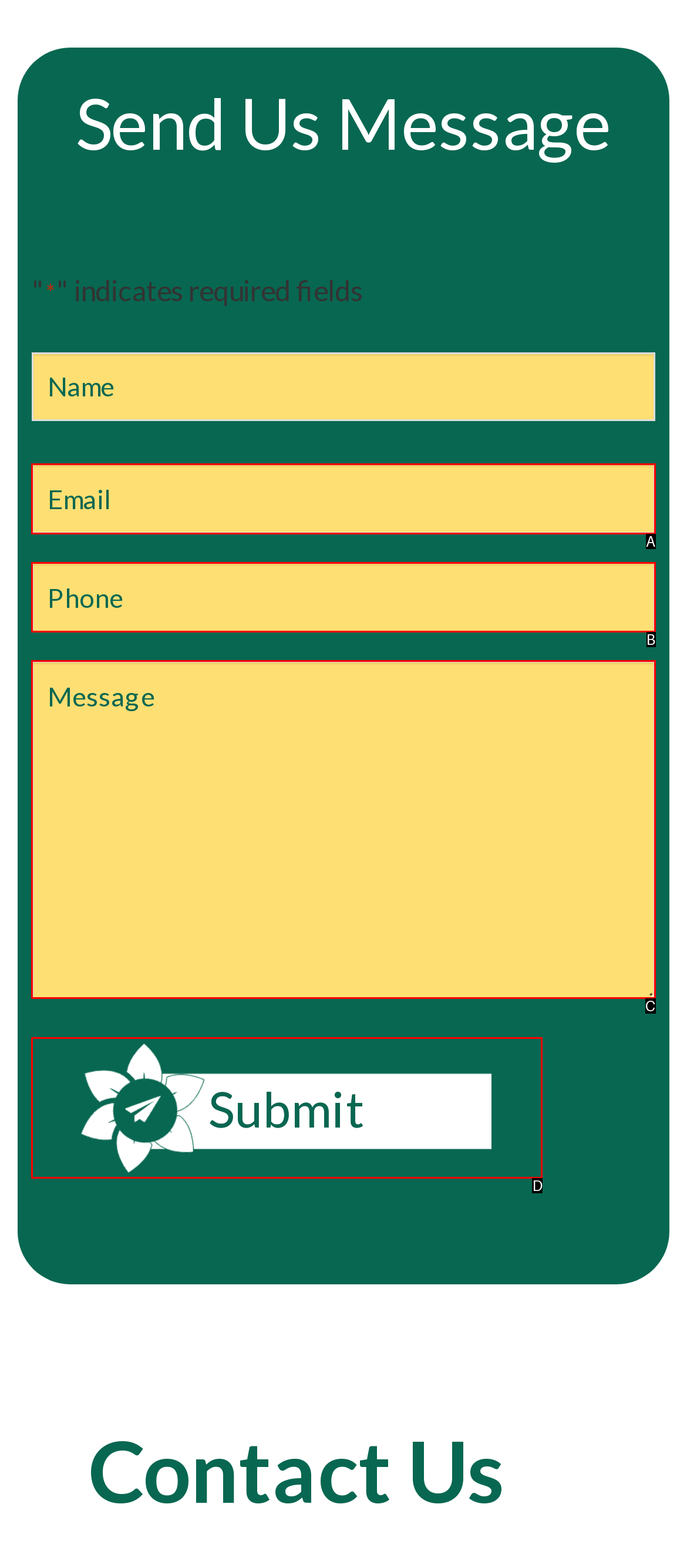Find the option that fits the given description: value="Submit"
Answer with the letter representing the correct choice directly.

D